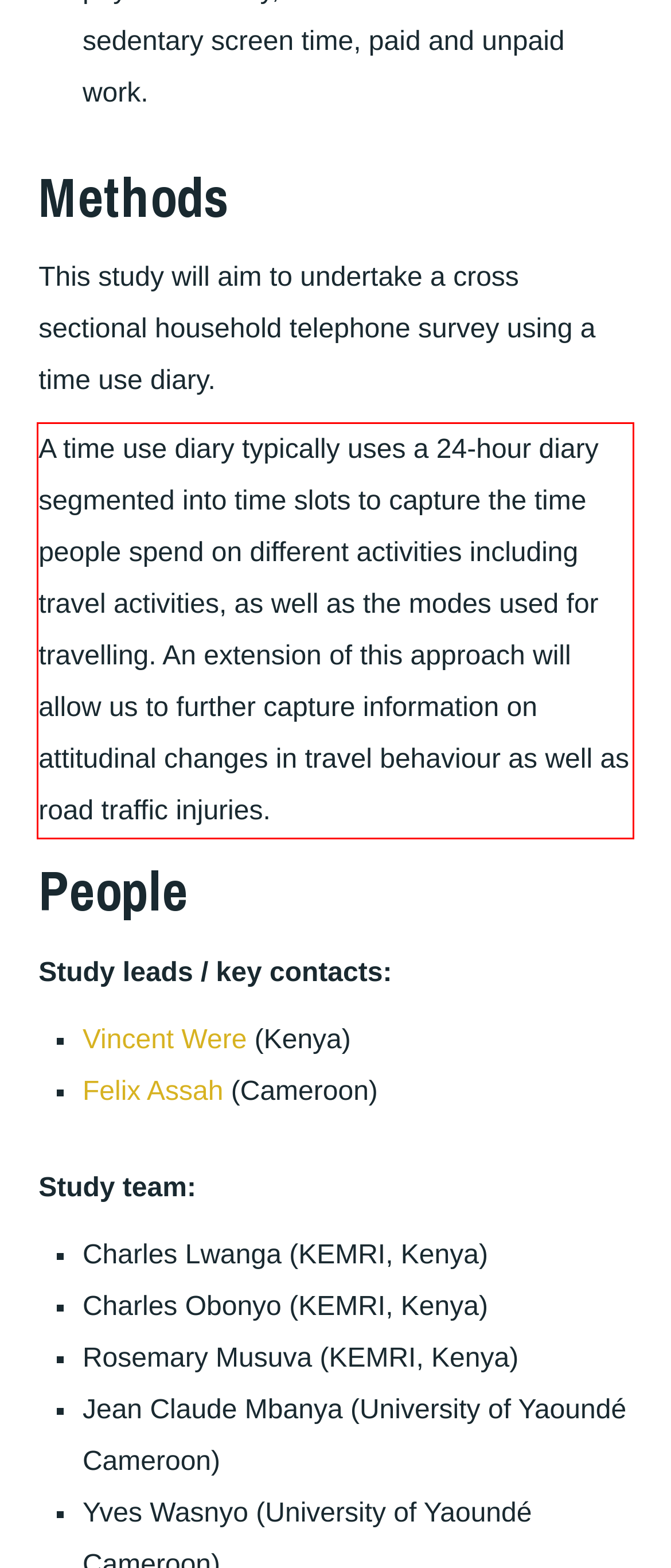Please identify the text within the red rectangular bounding box in the provided webpage screenshot.

A time use diary typically uses a 24-hour diary segmented into time slots to capture the time people spend on different activities including travel activities, as well as the modes used for travelling. An extension of this approach will allow us to further capture information on attitudinal changes in travel behaviour as well as road traffic injuries.